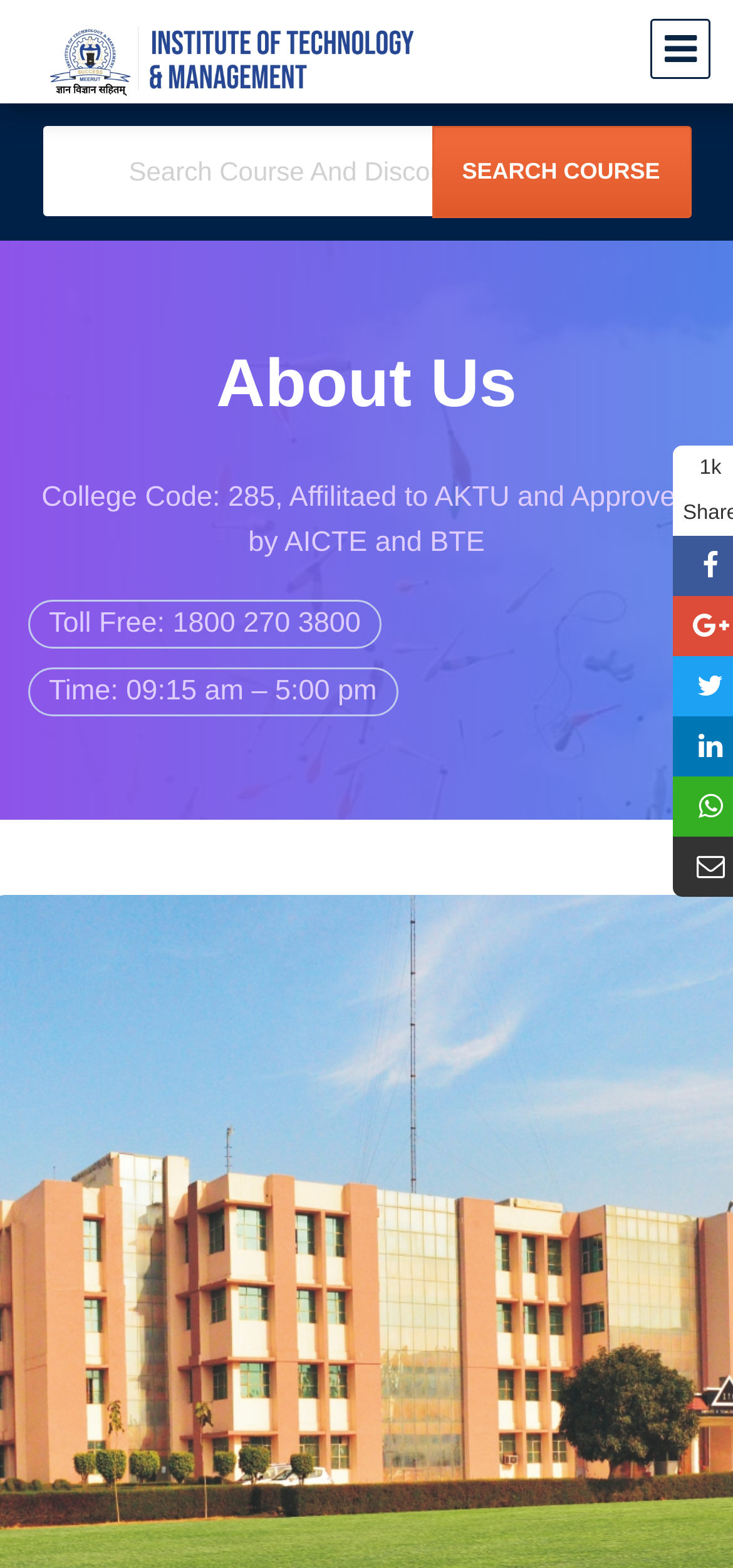Locate the bounding box coordinates for the element described below: "value="Search Course"". The coordinates must be four float values between 0 and 1, formatted as [left, top, right, bottom].

[0.588, 0.08, 0.942, 0.139]